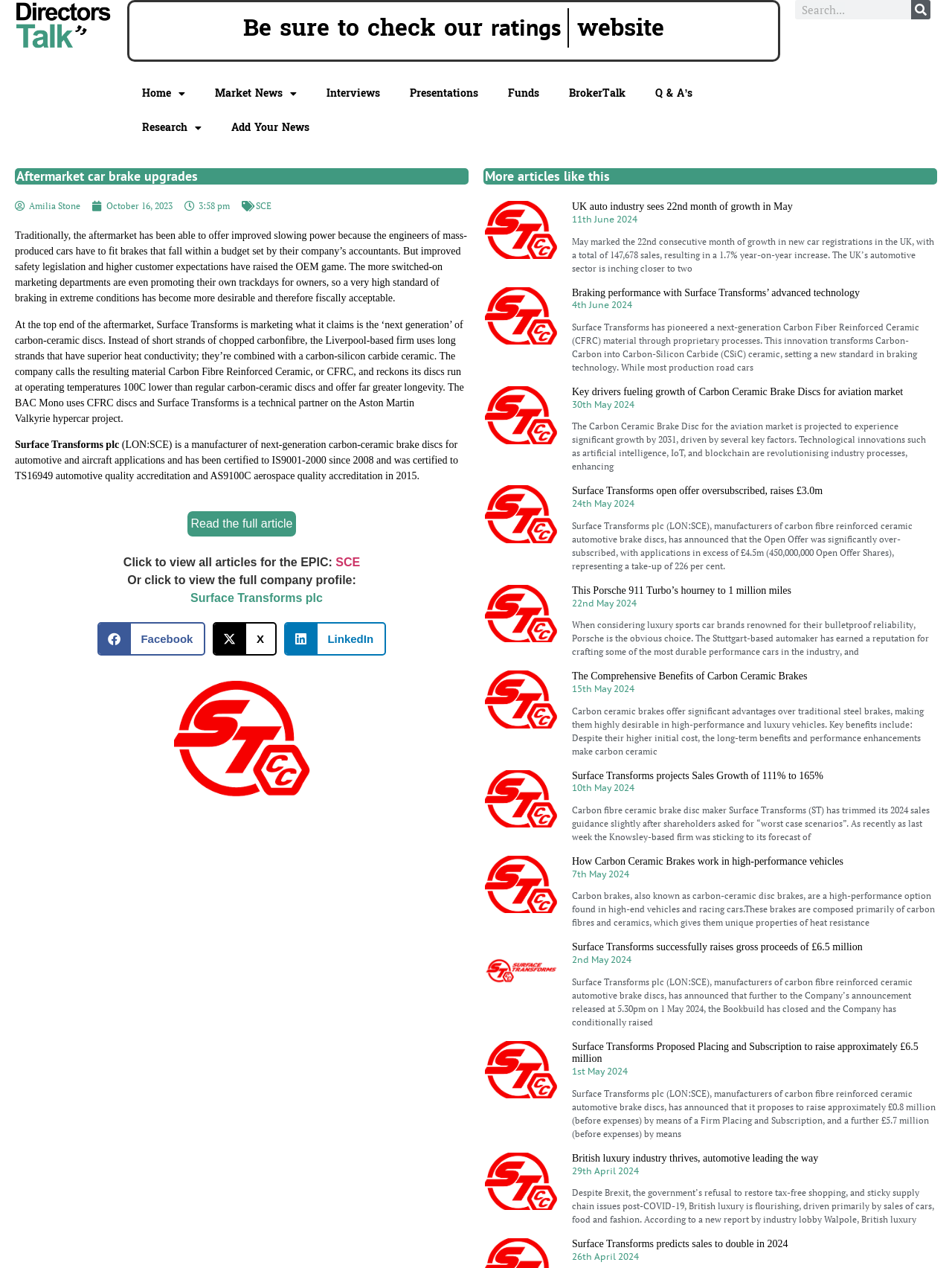Bounding box coordinates should be provided in the format (top-left x, top-left y, bottom-right x, bottom-right y) with all values between 0 and 1. Identify the bounding box for this UI element: parent_node: Search name="s" placeholder="Search..."

[0.835, 0.0, 0.957, 0.015]